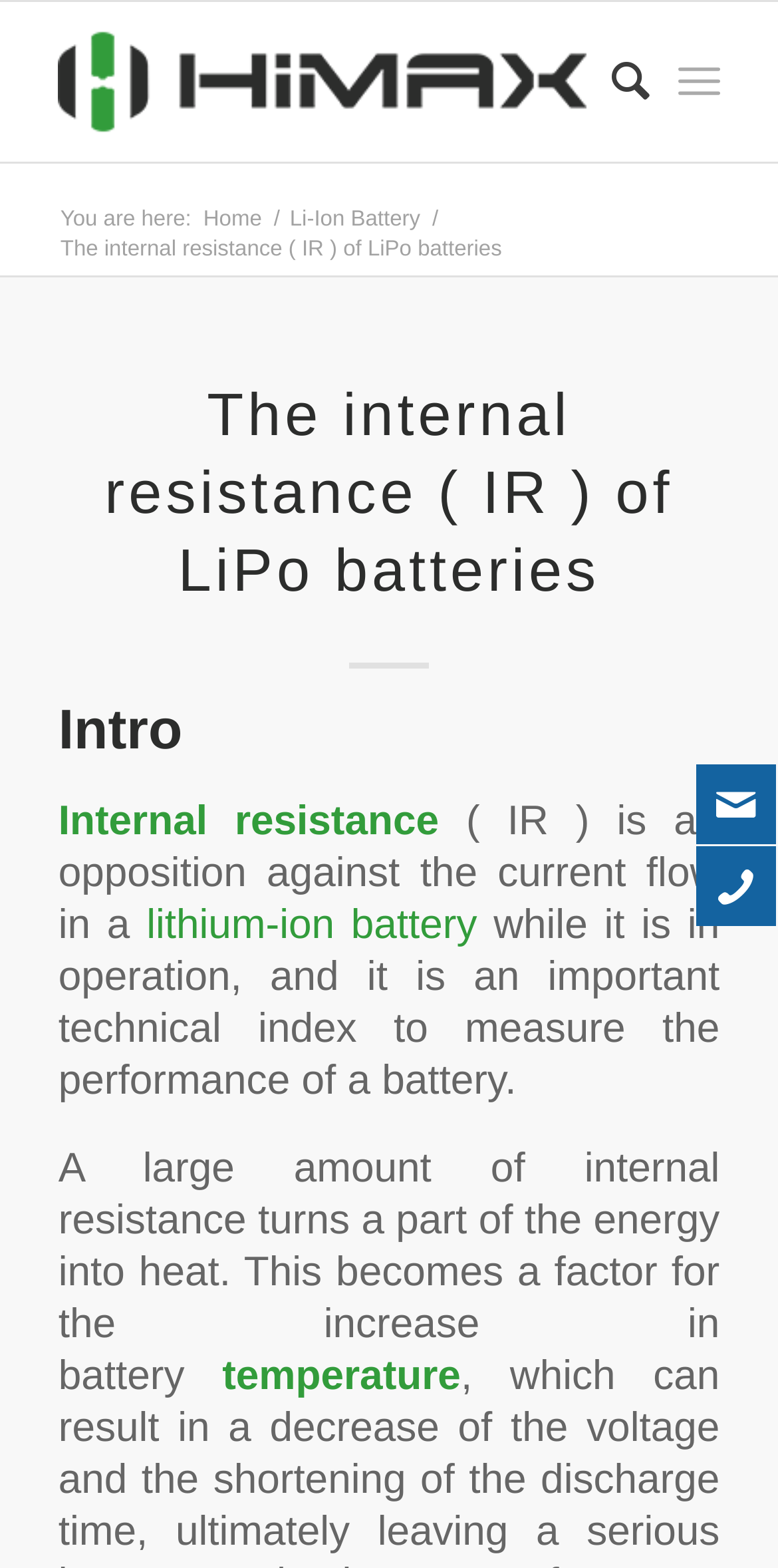Refer to the screenshot and give an in-depth answer to this question: What is the current webpage about?

The webpage is about the internal resistance of LiPo batteries, as indicated by the heading 'The internal resistance ( IR ) of LiPo batteries' and the subsequent paragraphs that discuss this topic.